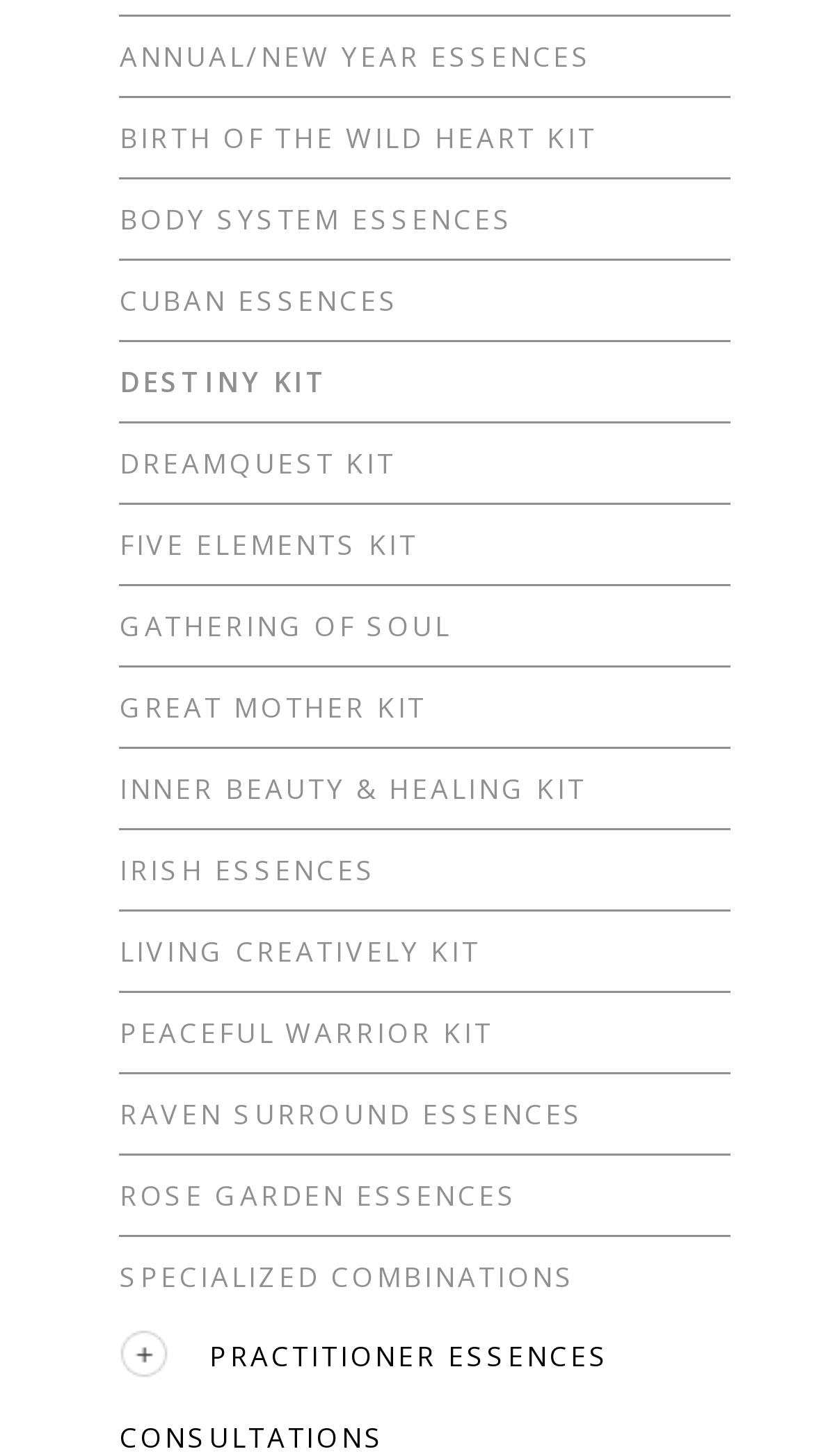Please locate the bounding box coordinates of the region I need to click to follow this instruction: "Check CONSULTATIONS".

[0.147, 0.974, 0.473, 1.0]